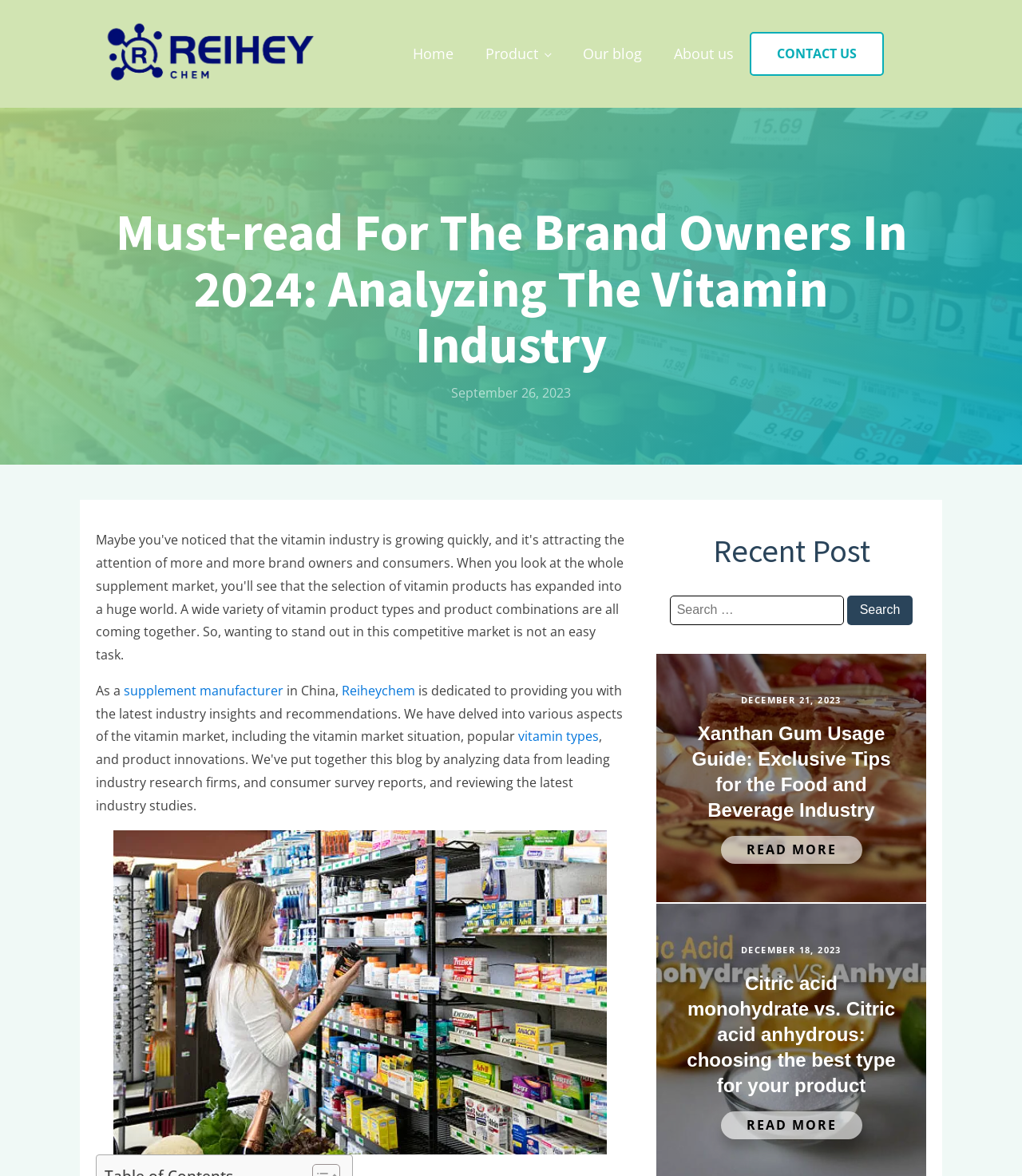What is the date of the latest article?
Please give a detailed and elaborate answer to the question.

The date of the latest article can be found above the main content of the webpage, which is 'September 26, 2023'.